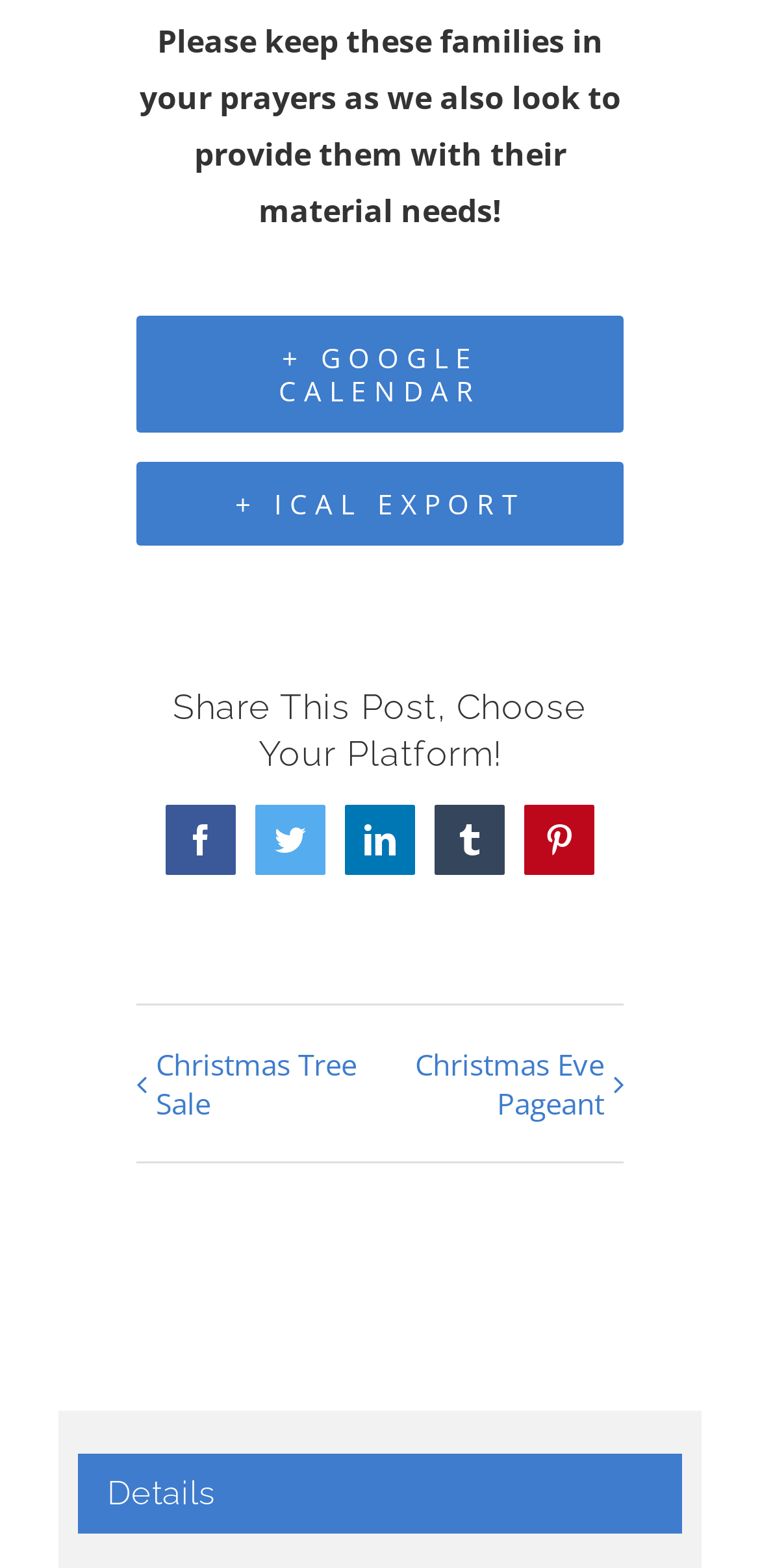Identify the bounding box coordinates for the UI element mentioned here: "Christmas Tree Sale". Provide the coordinates as four float values between 0 and 1, i.e., [left, top, right, bottom].

[0.205, 0.666, 0.5, 0.716]